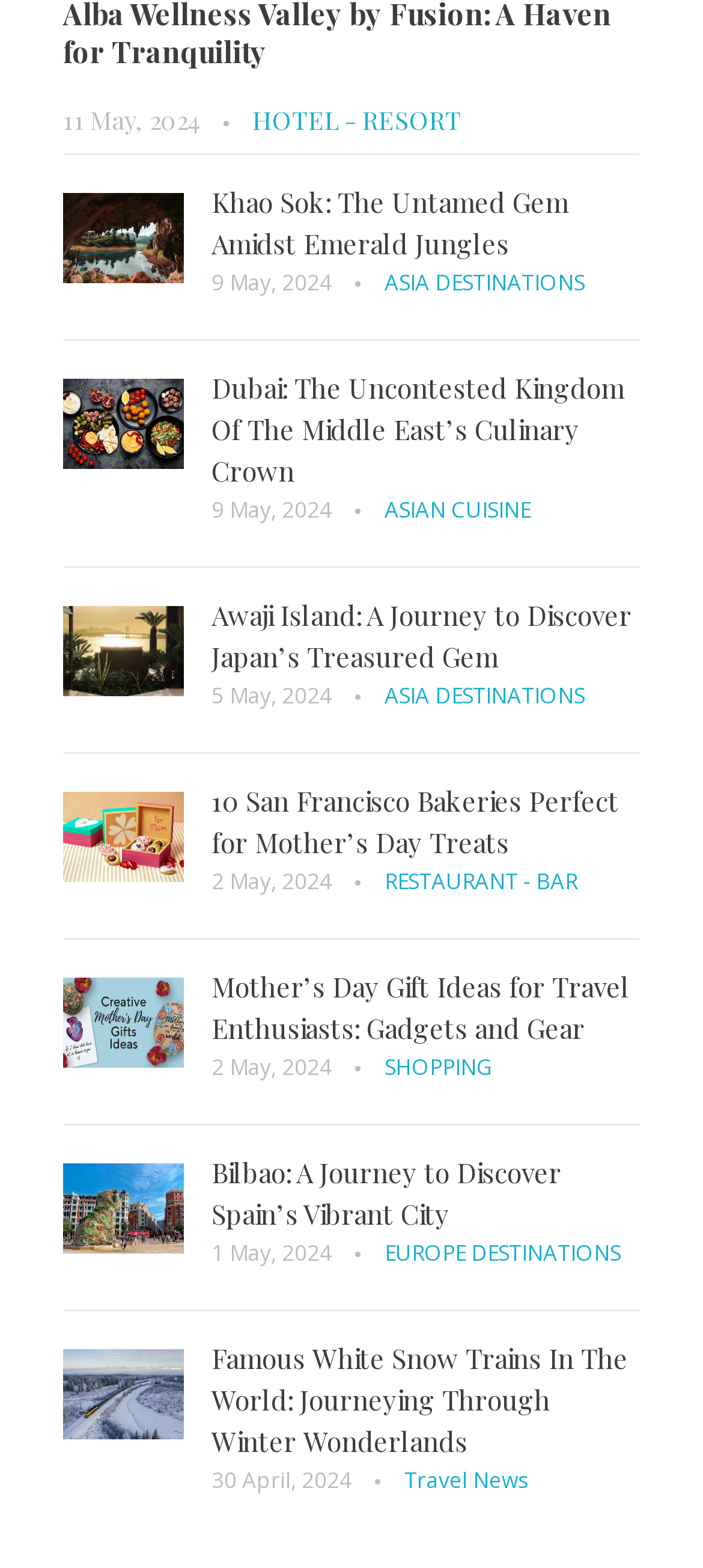How many images are on this webpage?
Please provide a single word or phrase answer based on the image.

9